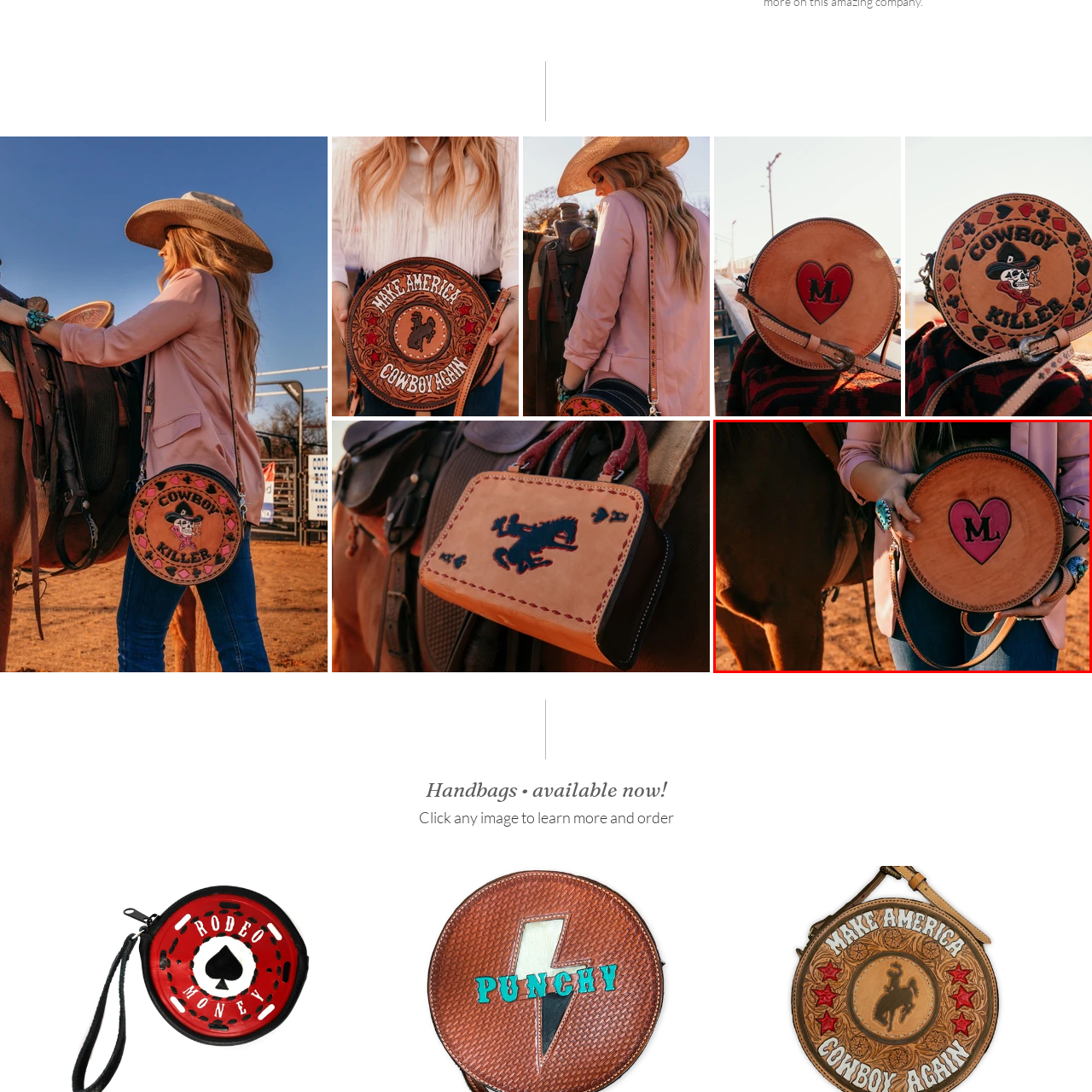What is the setting of the image?
Examine the red-bounded area in the image carefully and respond to the question with as much detail as possible.

The caption creates a vivid atmosphere by describing the setting as warm and sunlit, which adds to the rustic charm of the image and highlights the woman's confident pose and the handbag's craftsmanship.